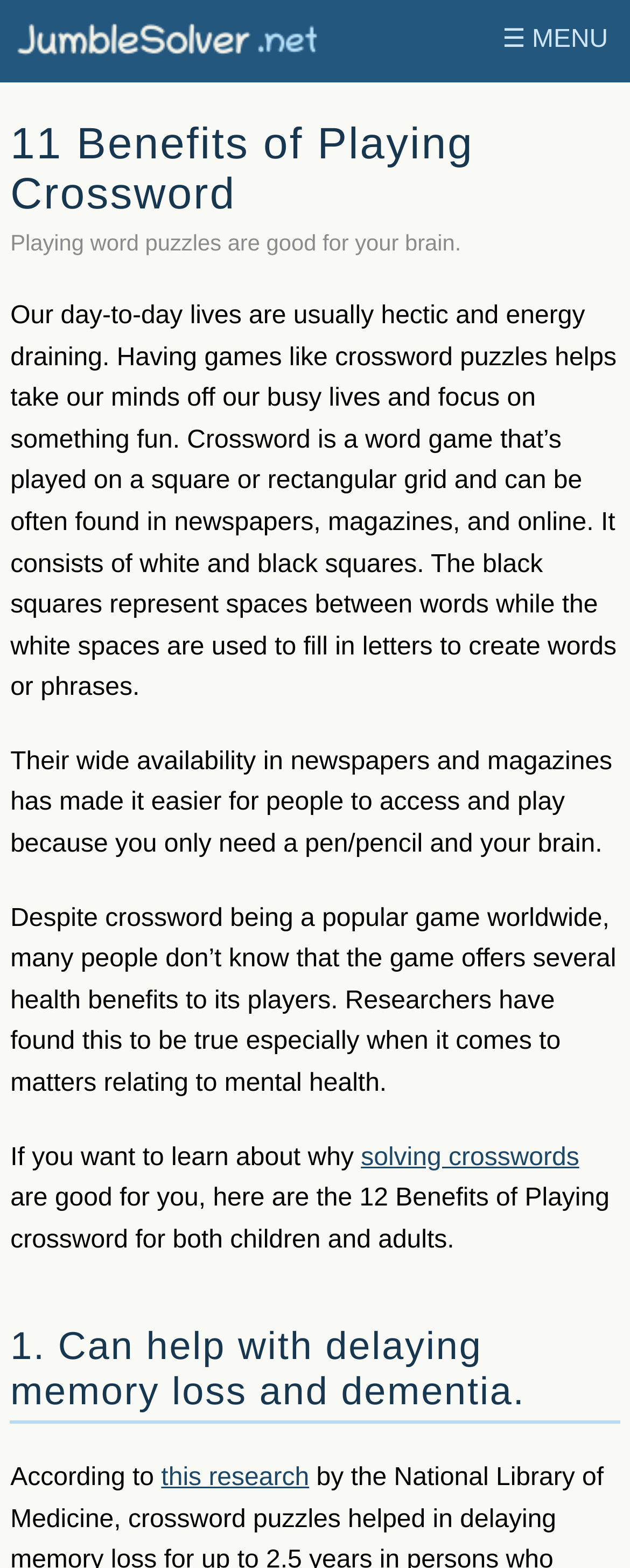What is the purpose of playing word puzzles?
Please provide a full and detailed response to the question.

According to the webpage, playing word puzzles like crosswords is good for the brain, and it can help take our minds off our busy lives and focus on something fun.